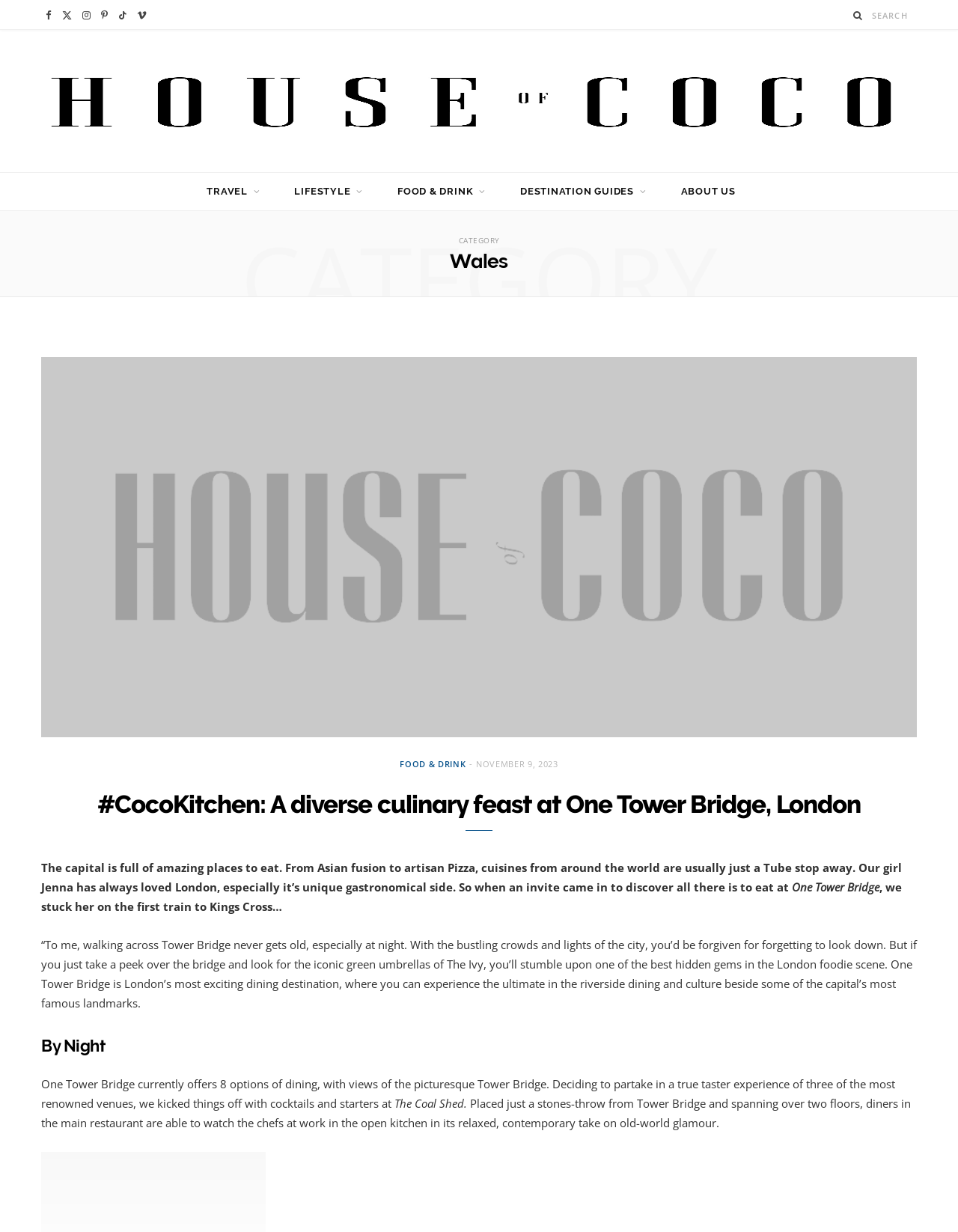Using the webpage screenshot, locate the HTML element that fits the following description and provide its bounding box: "title="House Of Coco Magazine"".

[0.043, 0.058, 0.957, 0.106]